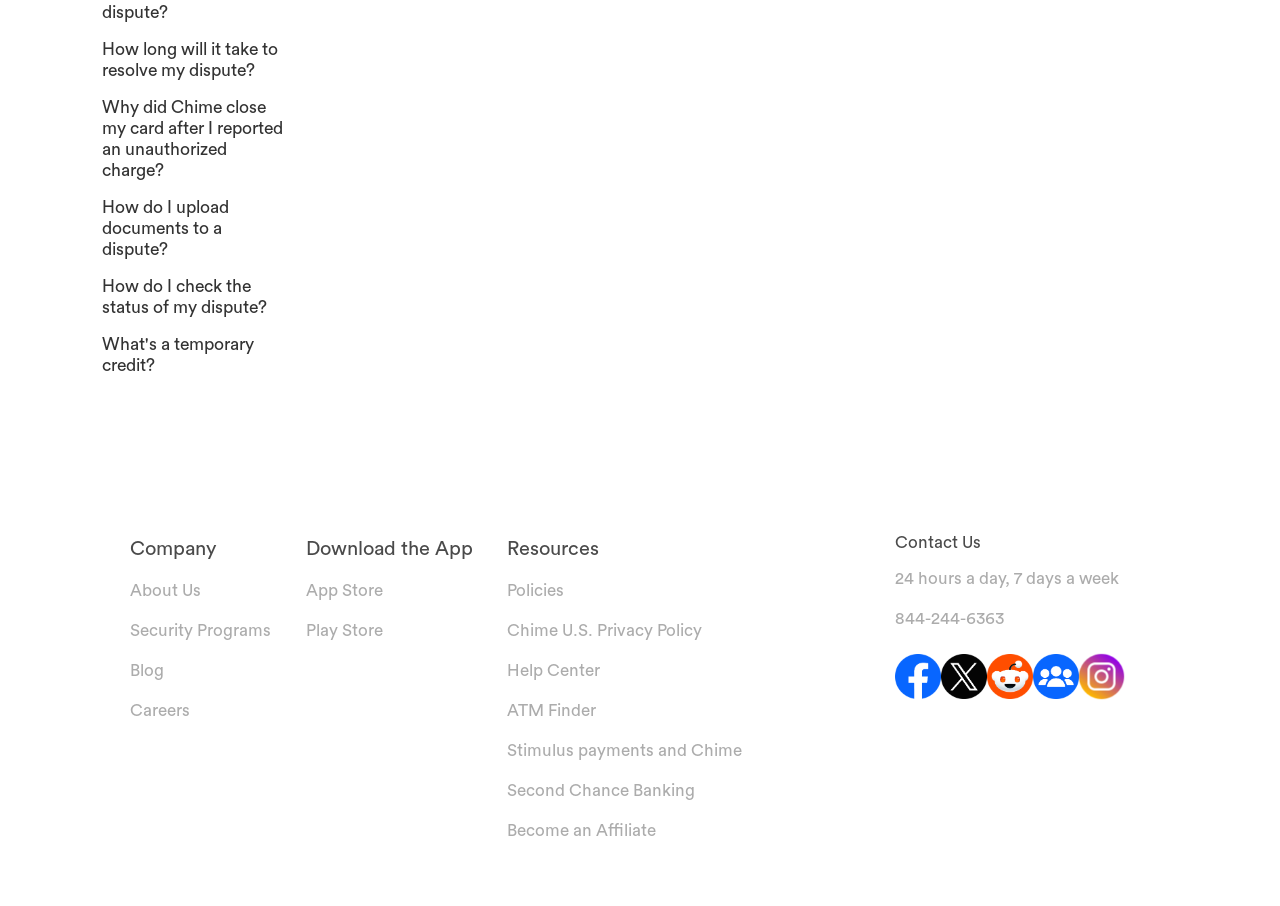From the webpage screenshot, identify the region described by Play Store. Provide the bounding box coordinates as (top-left x, top-left y, bottom-right x, bottom-right y), with each value being a floating point number between 0 and 1.

[0.239, 0.679, 0.369, 0.712]